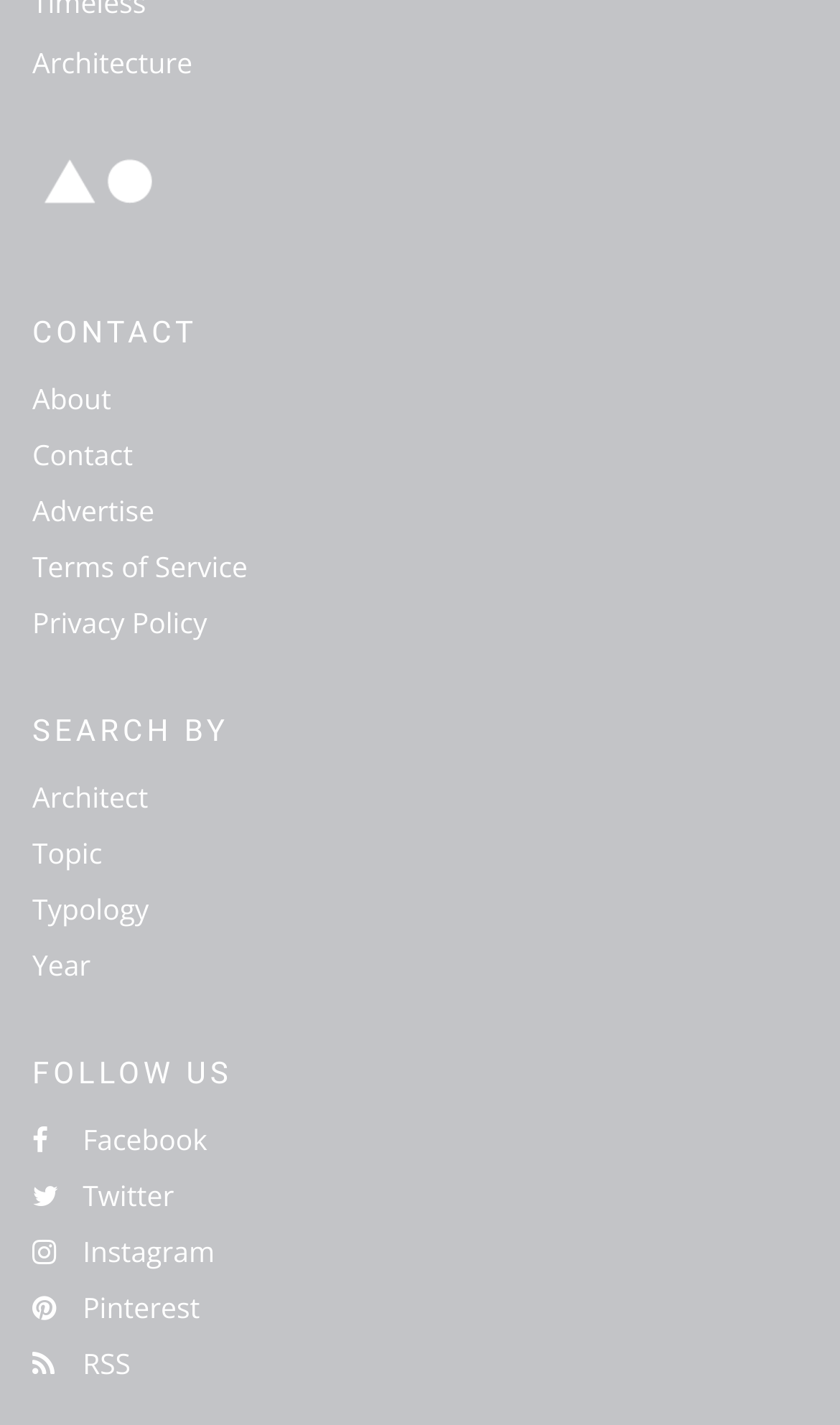Find the bounding box coordinates of the clickable element required to execute the following instruction: "Click on the 'About' link". Provide the coordinates as four float numbers between 0 and 1, i.e., [left, top, right, bottom].

[0.038, 0.266, 0.132, 0.293]